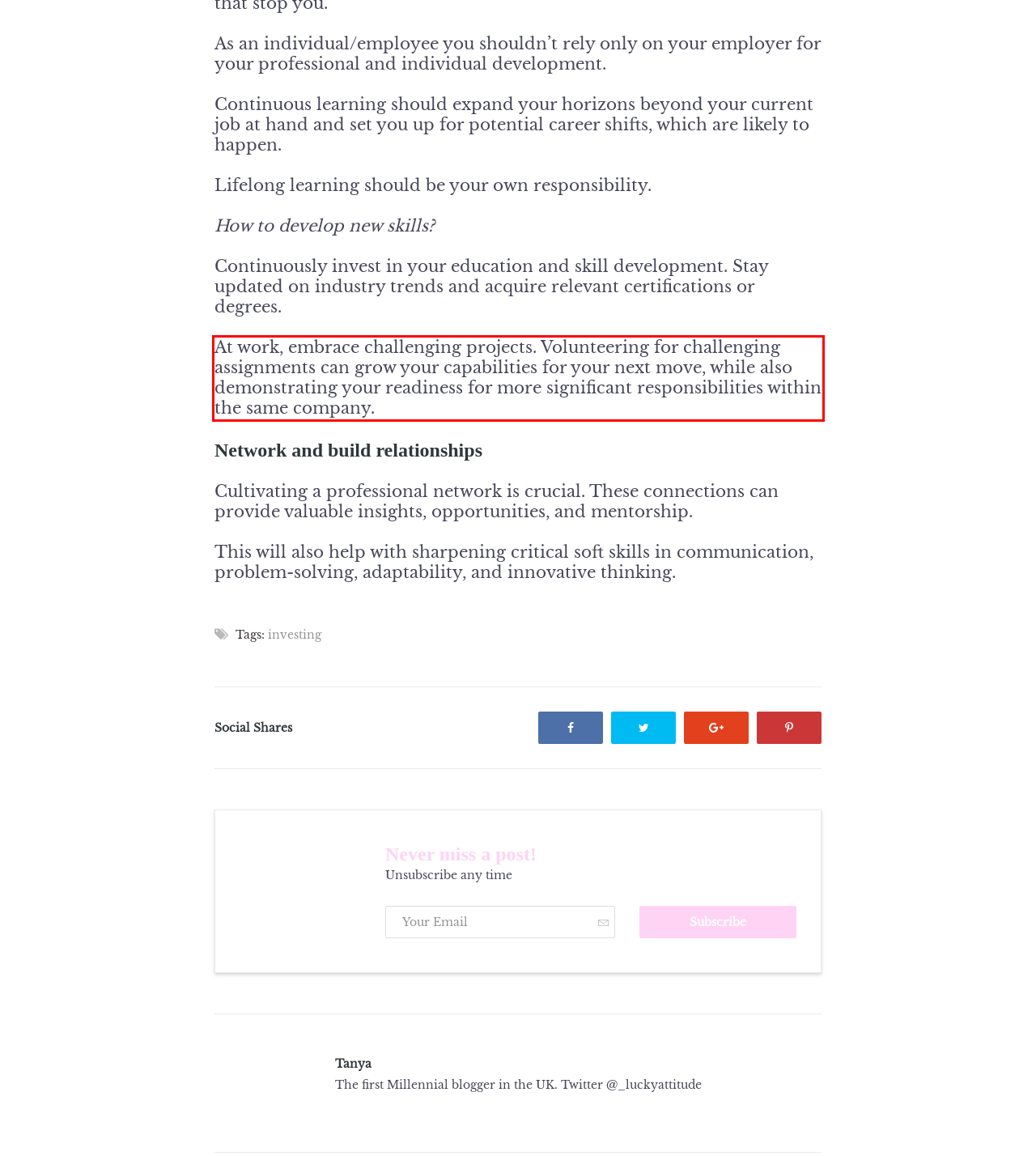Using the provided webpage screenshot, identify and read the text within the red rectangle bounding box.

At work, embrace challenging projects. Volunteering for challenging assignments can grow your capabilities for your next move, while also demonstrating your readiness for more significant responsibilities within the same company.